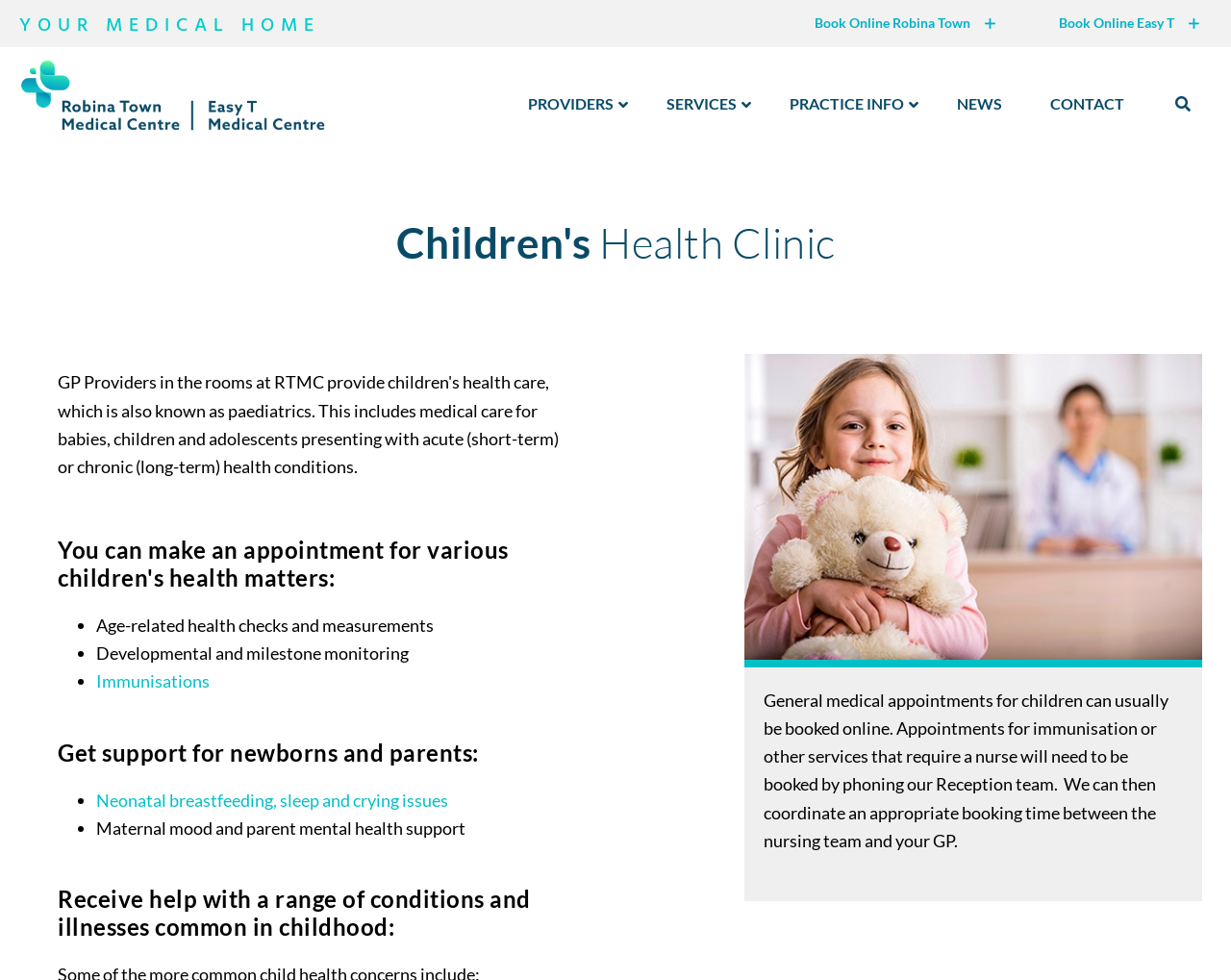How many links are there in the top navigation menu?
Using the information from the image, answer the question thoroughly.

The top navigation menu contains links to 'Book Online Robina Town', 'Book Online Easy T', 'PROVIDERS', 'SERVICES', 'PRACTICE INFO', and 'NEWS', which totals 6 links.